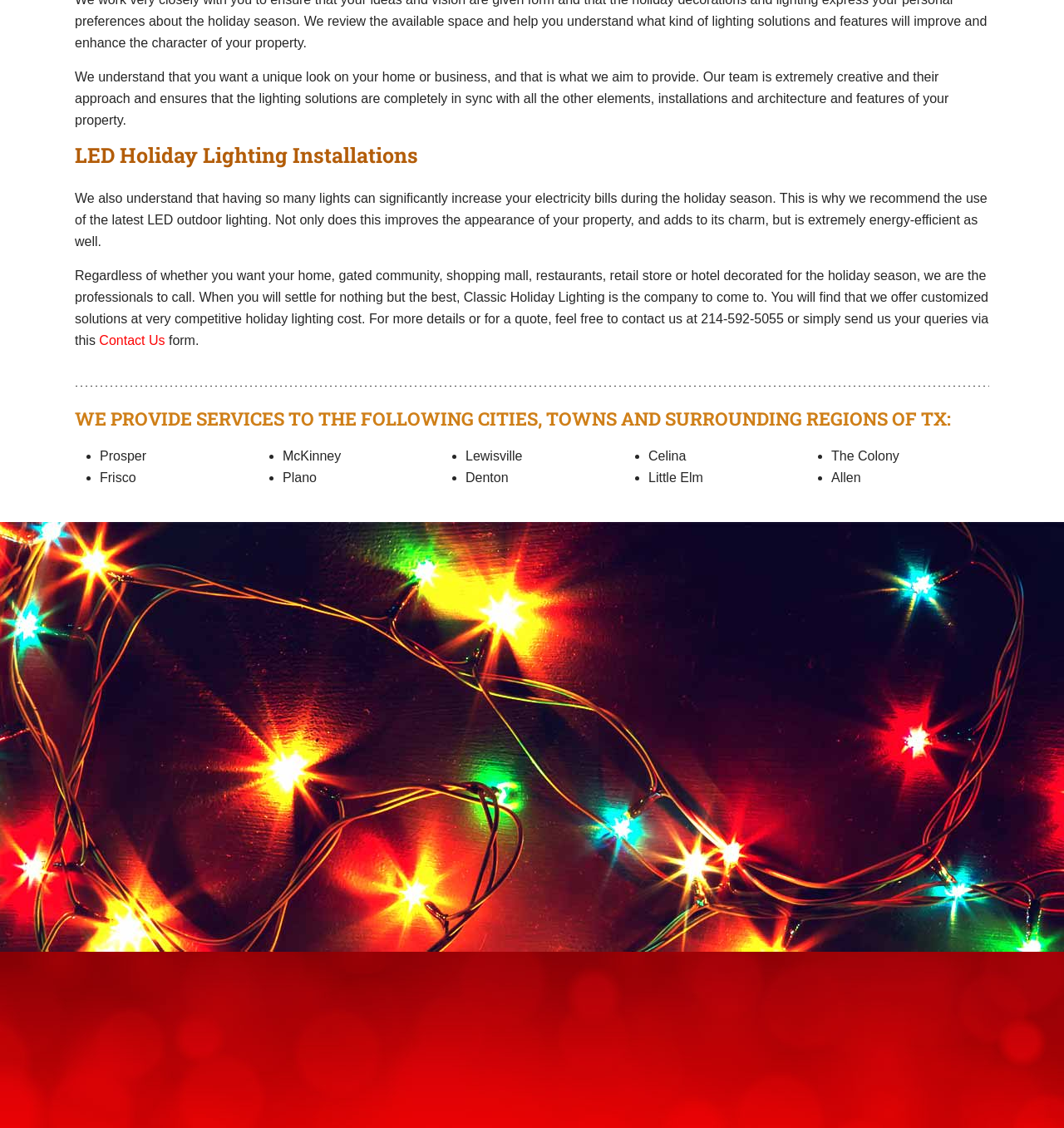Please mark the bounding box coordinates of the area that should be clicked to carry out the instruction: "Visit the 'About Us' page to know more about Berkshire Skip Hire".

None